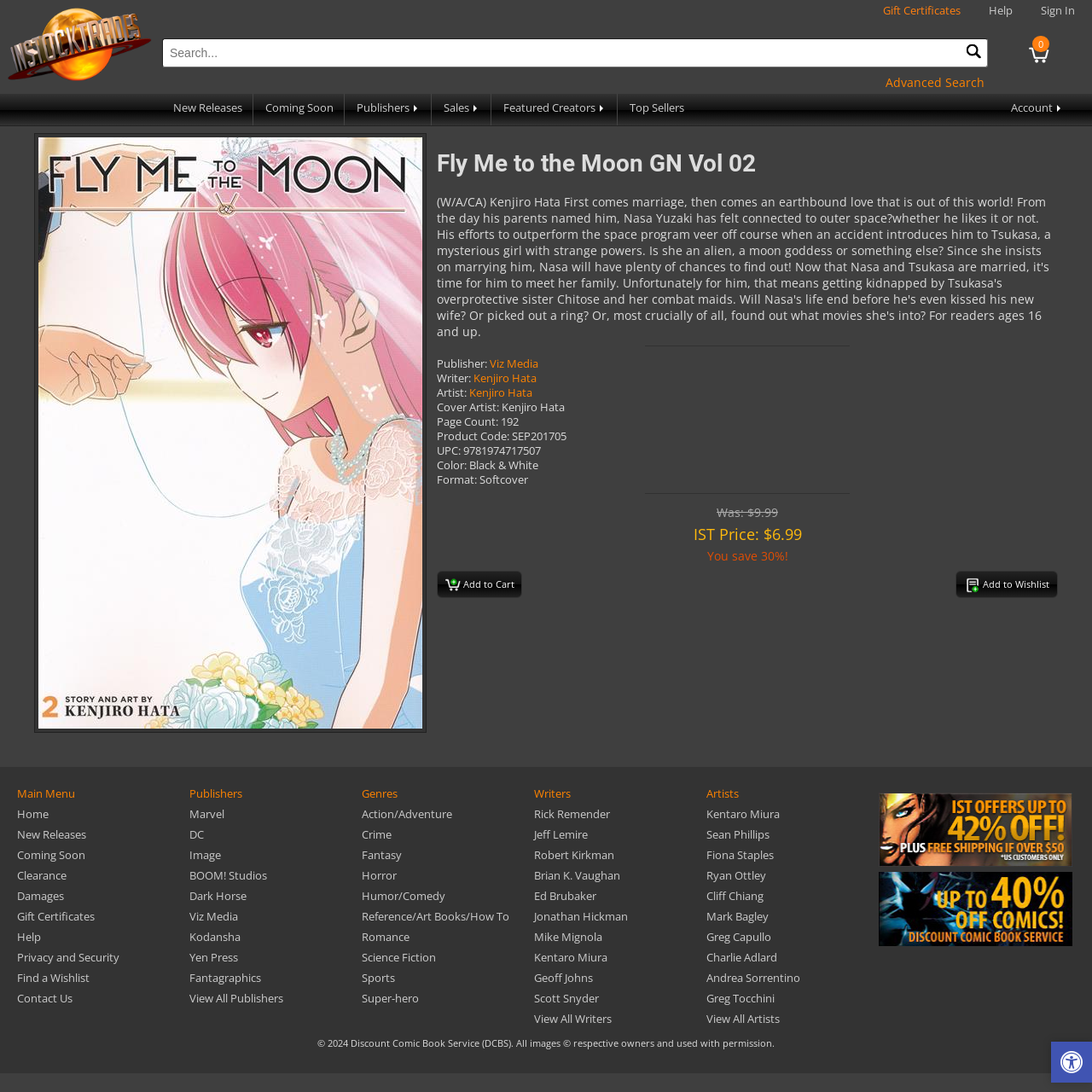Provide the bounding box coordinates of the area you need to click to execute the following instruction: "Search for a product".

[0.148, 0.035, 0.905, 0.062]